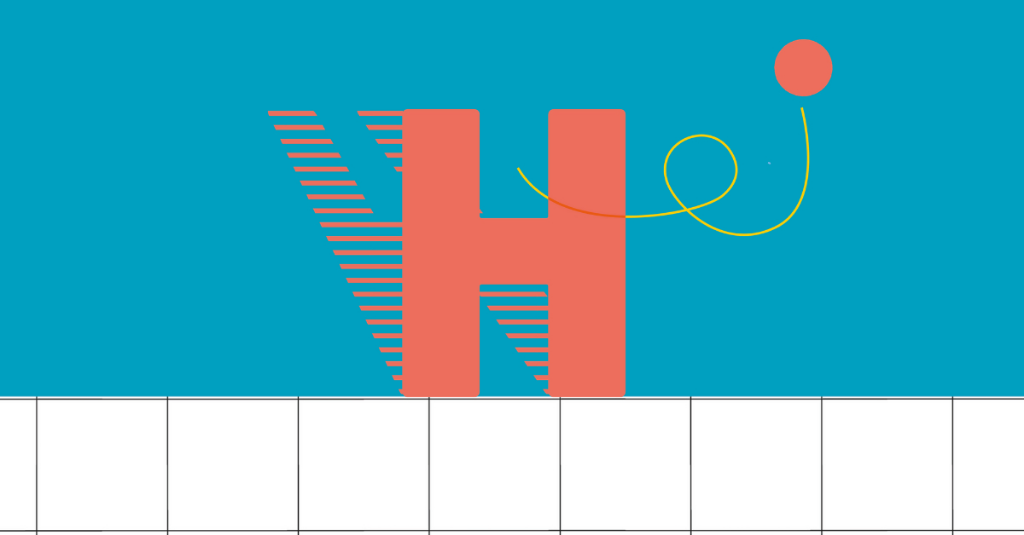What shape is the dot in the composition?
Give a single word or phrase as your answer by examining the image.

Round